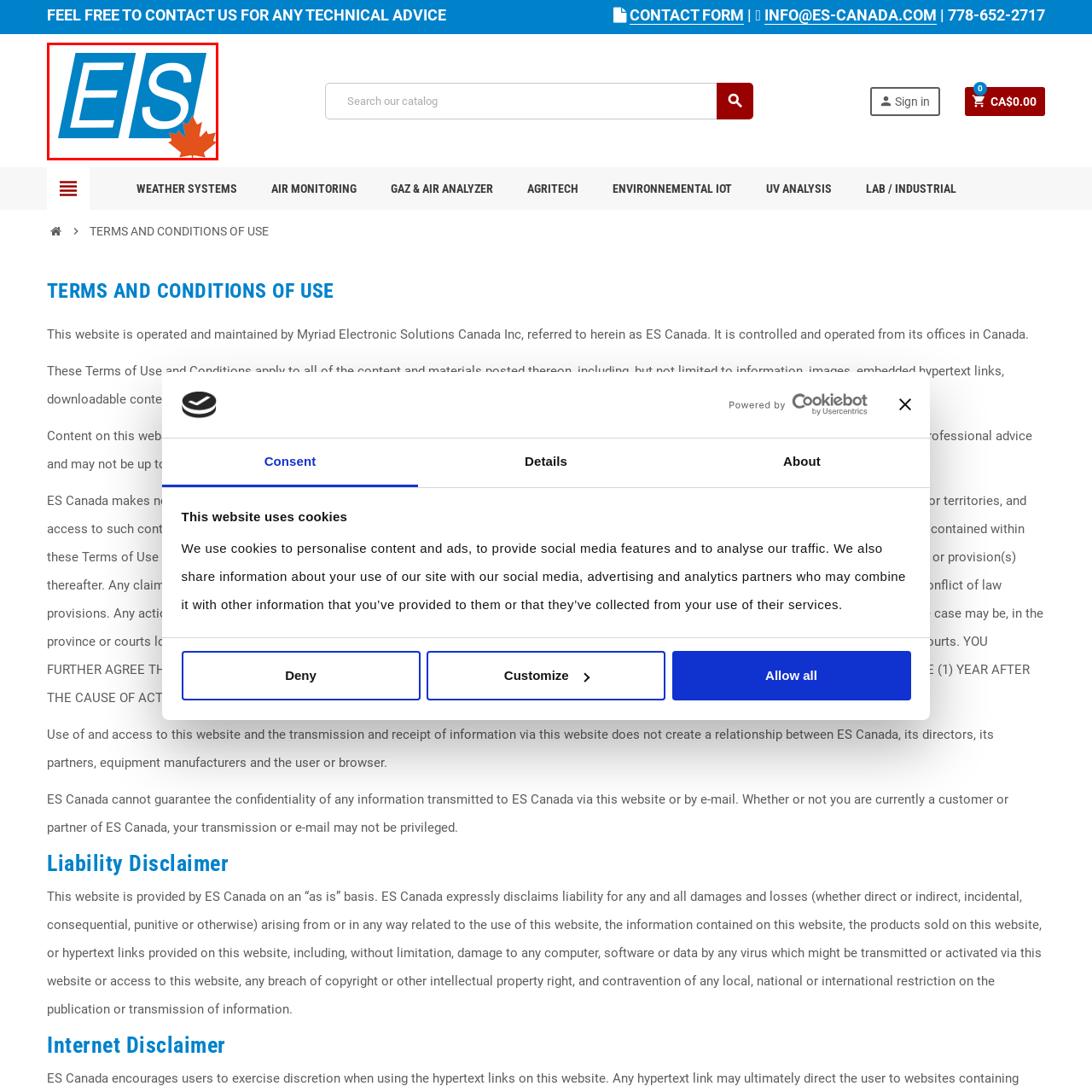What does the orange and red maple leaf design symbolize?
Analyze the content within the red bounding box and offer a detailed answer to the question.

The logo of ES Canada is accompanied by an orange and red maple leaf design, which symbolizes the company's Canadian heritage and commitment to local excellence, indicating that the company is proud of its Canadian roots and is dedicated to providing high-quality services in Canada.